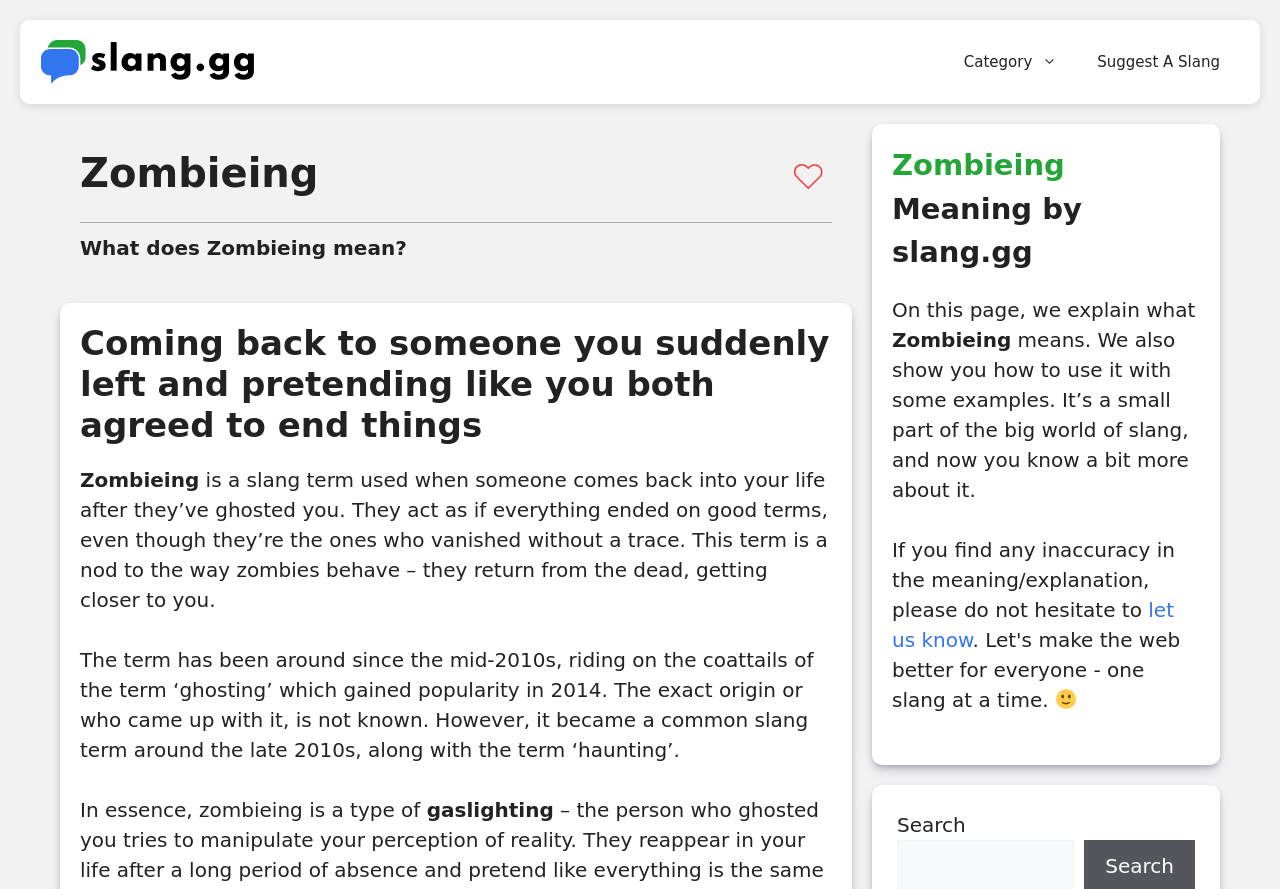Please provide a comprehensive answer to the question below using the information from the image: When did the term Zombieing originate?

The webpage states that the term Zombieing has been around since the mid-2010s, although the exact origin or who came up with it is not known, it became a common slang term around the late 2010s.